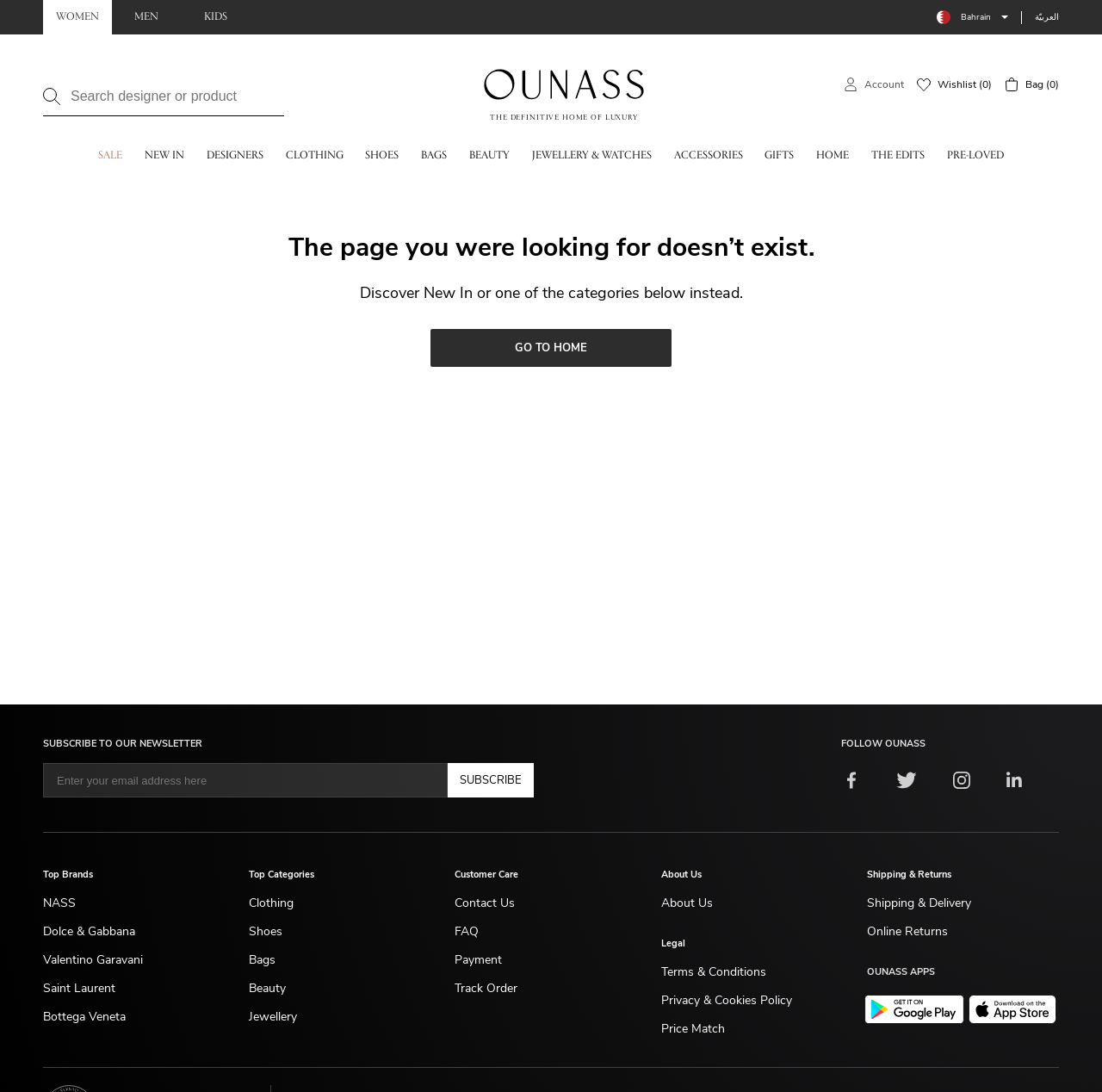Describe all the key features of the webpage in detail.

This webpage appears to be an e-commerce website, specifically a luxury fashion brand. At the top, there is a navigation menu with links to different categories such as "WOMEN", "MEN", and "KIDS". Next to it, there is a combobox to select a country, accompanied by a small flag icon of Bahrain. On the right side, there is a link to change the language, with an option to switch to Arabic.

Below the navigation menu, there is a prominent link with the brand's slogan, "THE DEFINITIVE HOME OF LUXURY", accompanied by a small image. Underneath, there are links to the user's account, wishlist, and shopping bag, each with a small icon.

The main content of the page is a 404 error message, indicating that the page the user was looking for does not exist. The message is accompanied by a suggestion to discover new products or explore categories below. There is a call-to-action button to go to the home page.

On the right side, there is a section to subscribe to the newsletter, with a text box to enter an email address and a subscribe button. Below it, there are links to follow the brand on various social media platforms, including Facebook, Twitter, Instagram, and LinkedIn, each with a small icon.

Further down, there are sections showcasing top brands, top categories, customer care, about us, legal, and shipping and returns. Each section has multiple links to relevant pages. At the bottom, there is a section promoting the brand's mobile apps, with links to download from the Google Play Store and Apple App Store, accompanied by small icons.